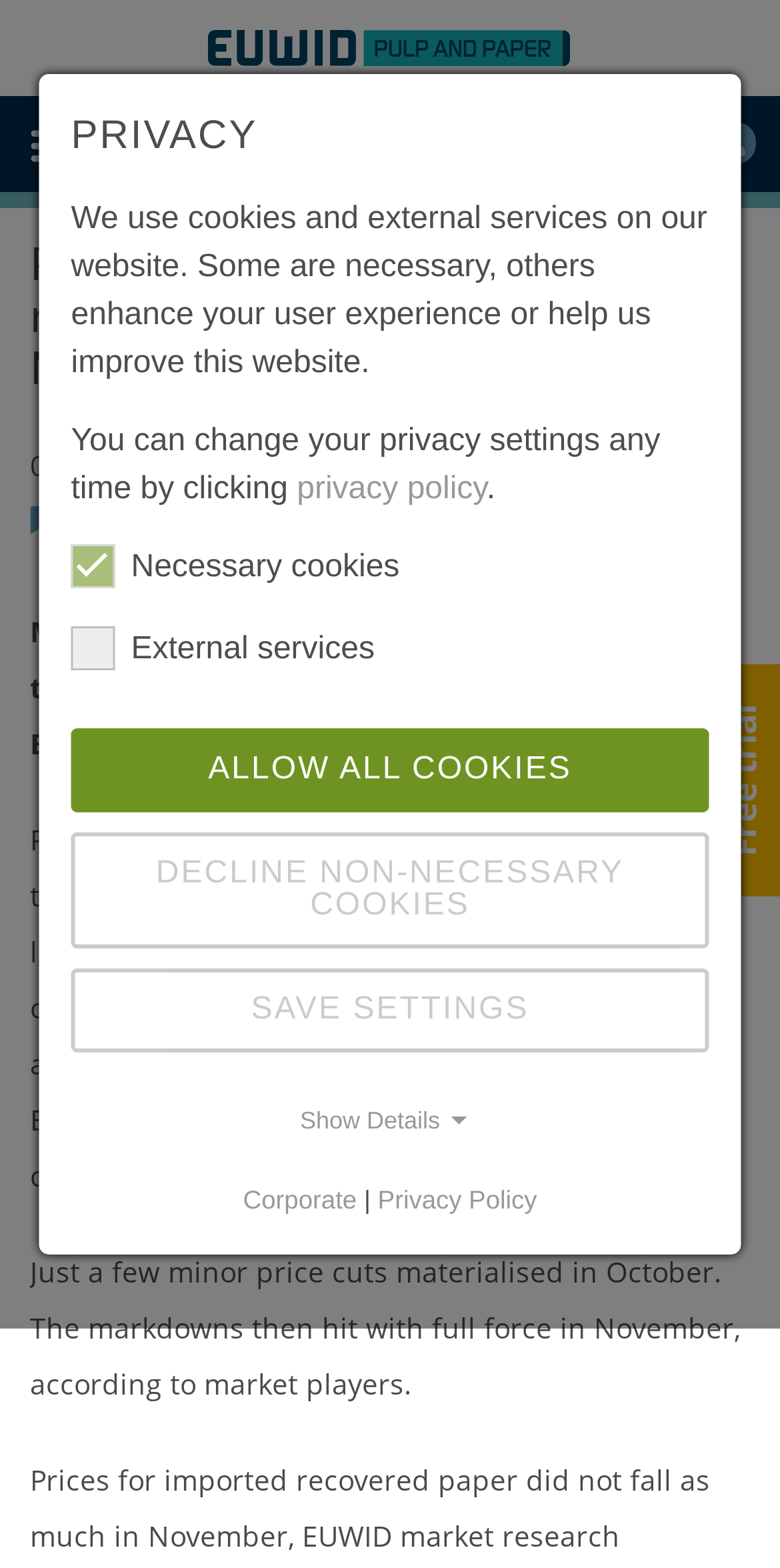Give the bounding box coordinates for the element described by: "Show Details Close Details".

[0.091, 0.703, 0.909, 0.726]